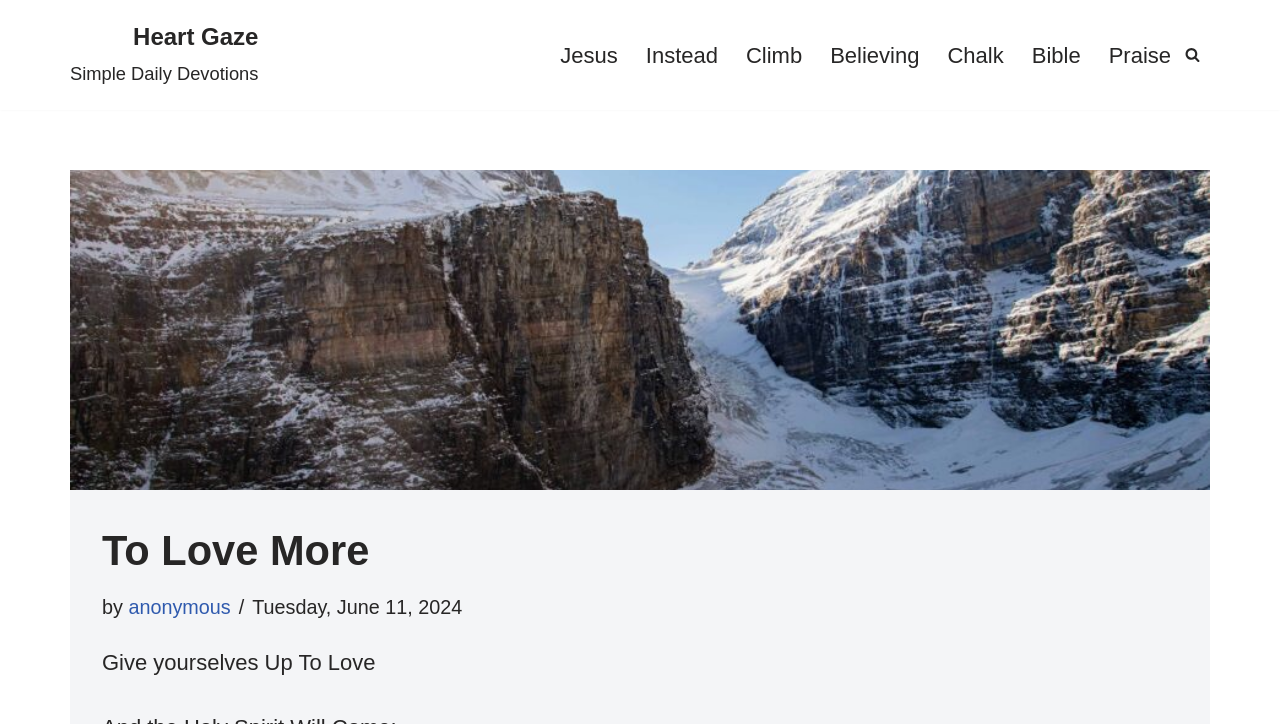What is the main theme of the website?
Observe the image and answer the question with a one-word or short phrase response.

Daily Devotions